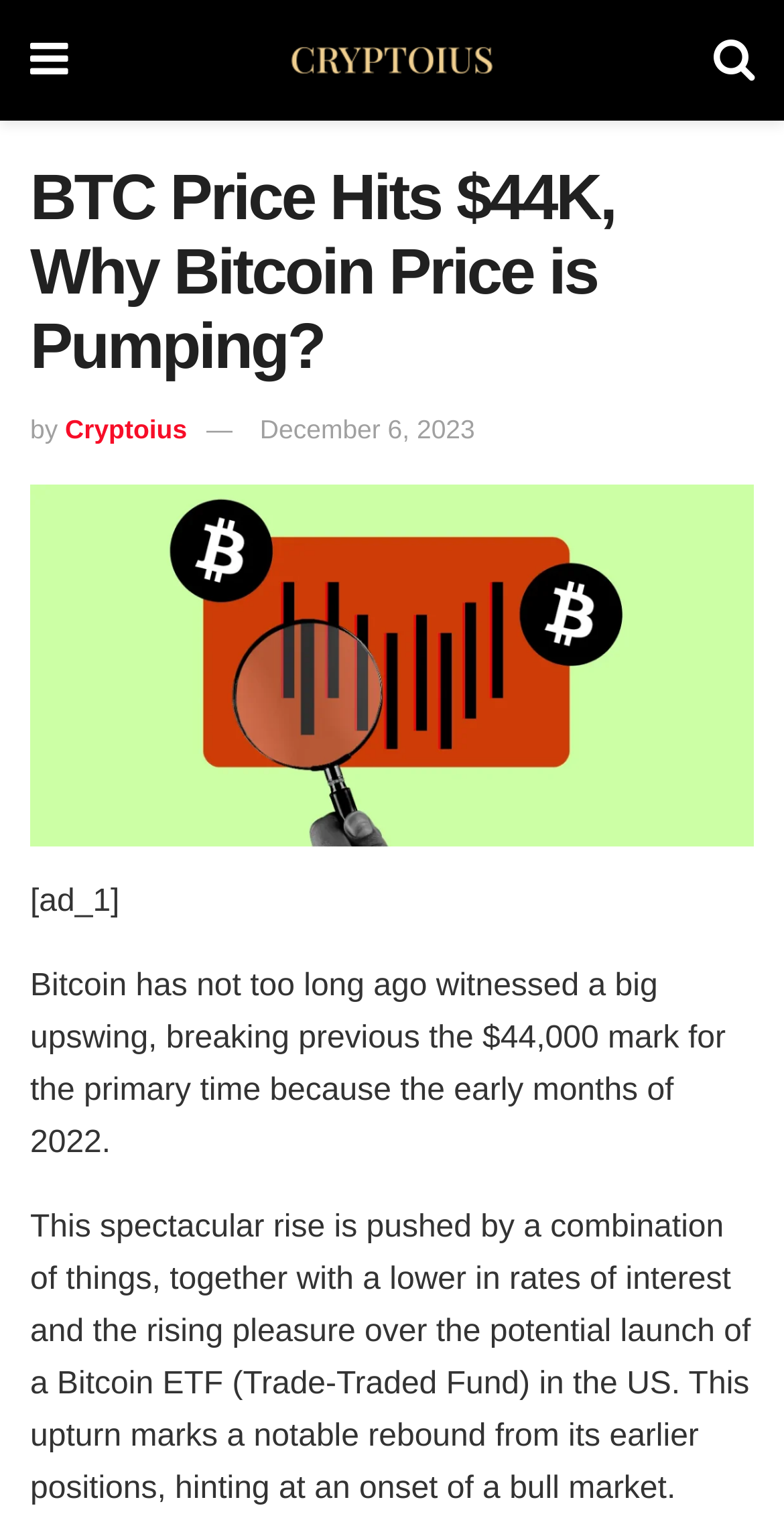What is the significance of Bitcoin's recent price movement?
Provide a fully detailed and comprehensive answer to the question.

According to the webpage content, Bitcoin has recently broken the $44,000 mark for the first time since the early months of 2022, which suggests that the recent price movement is significant because it has broken a previous high.